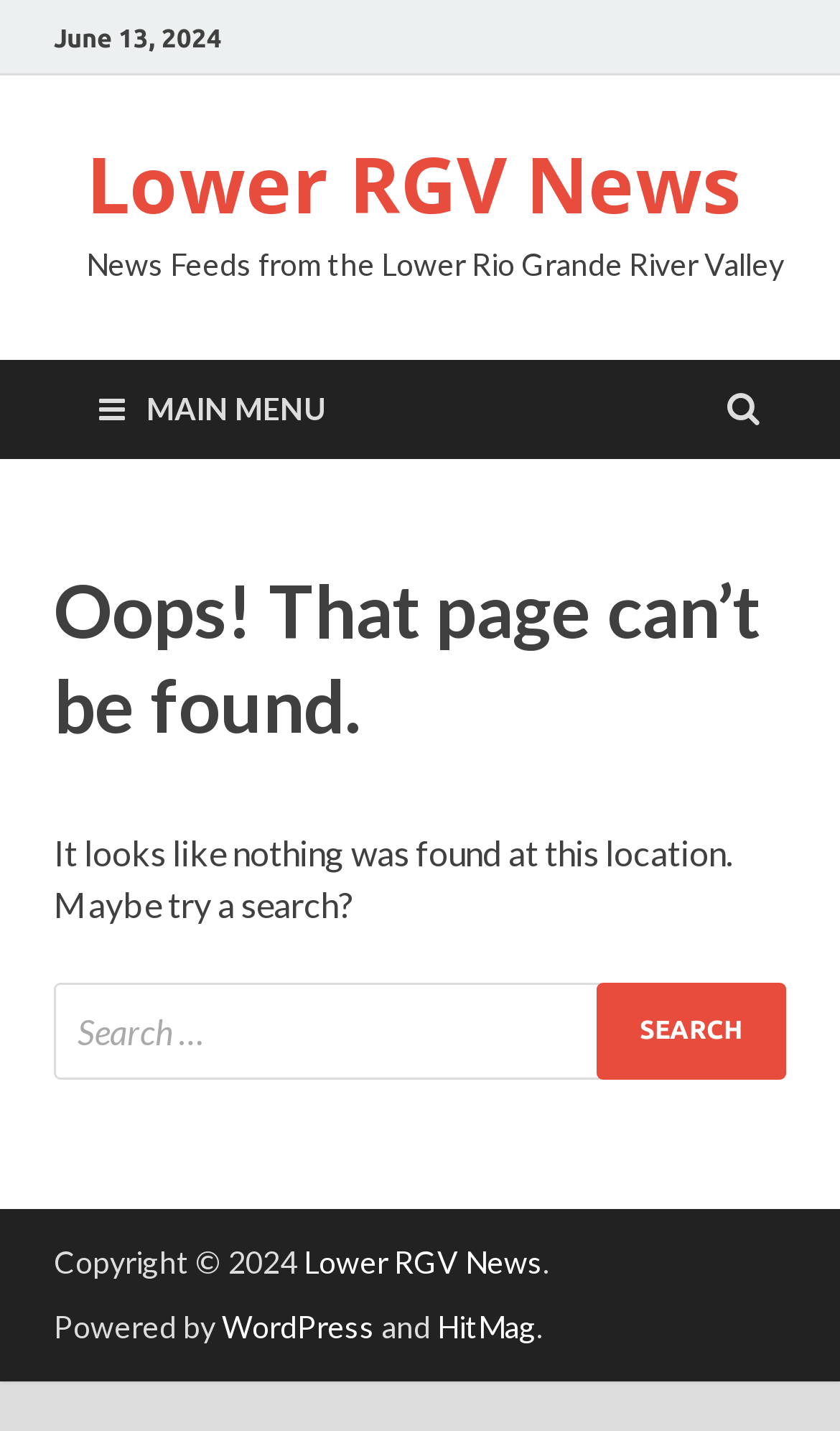What is the date displayed at the top of the page?
Look at the image and provide a short answer using one word or a phrase.

June 13, 2024